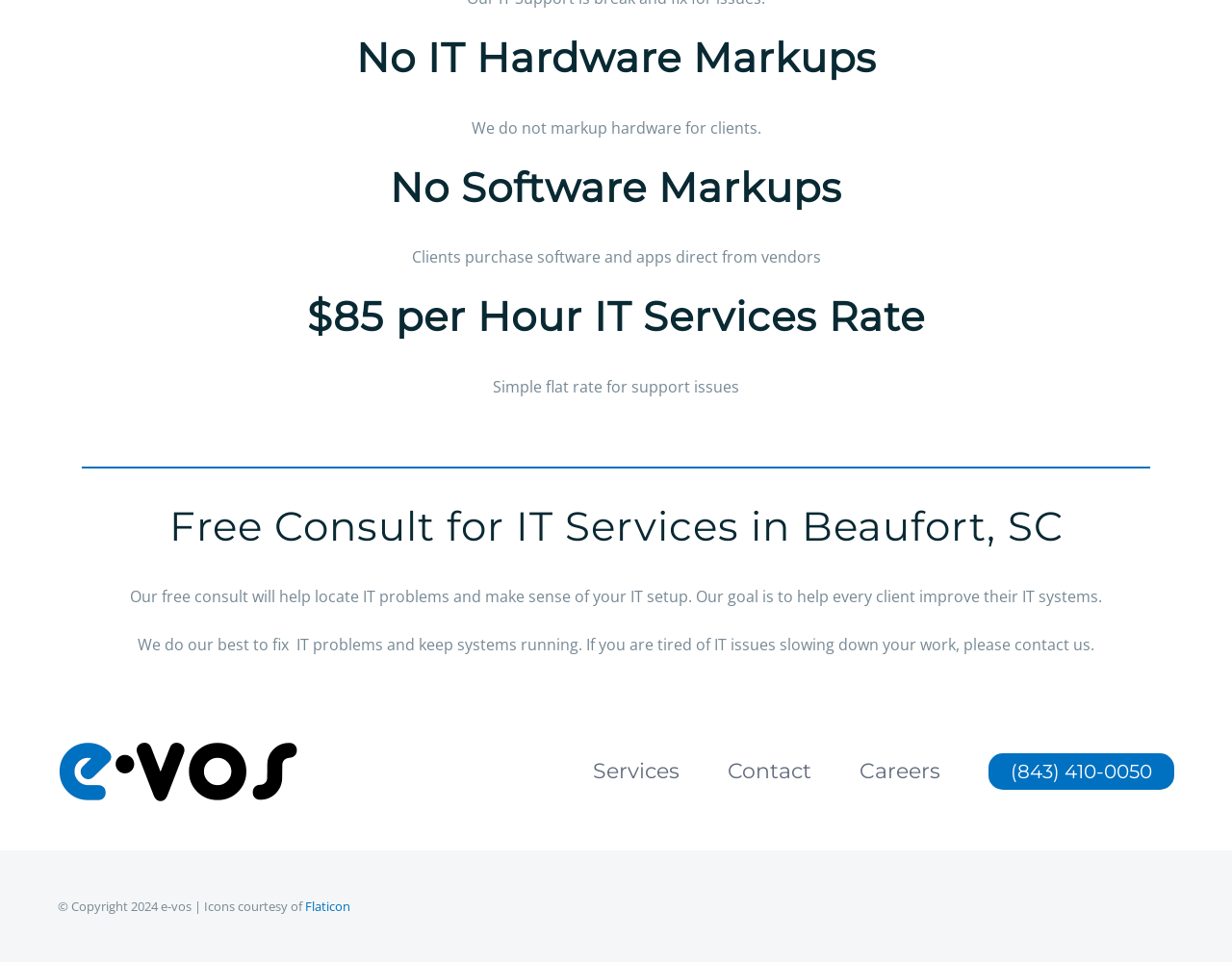What is the company's policy on hardware markup?
Deliver a detailed and extensive answer to the question.

The answer can be found in the heading 'No IT Hardware Markups' which is located at the top section of the webpage, indicating that the company does not markup hardware for clients.